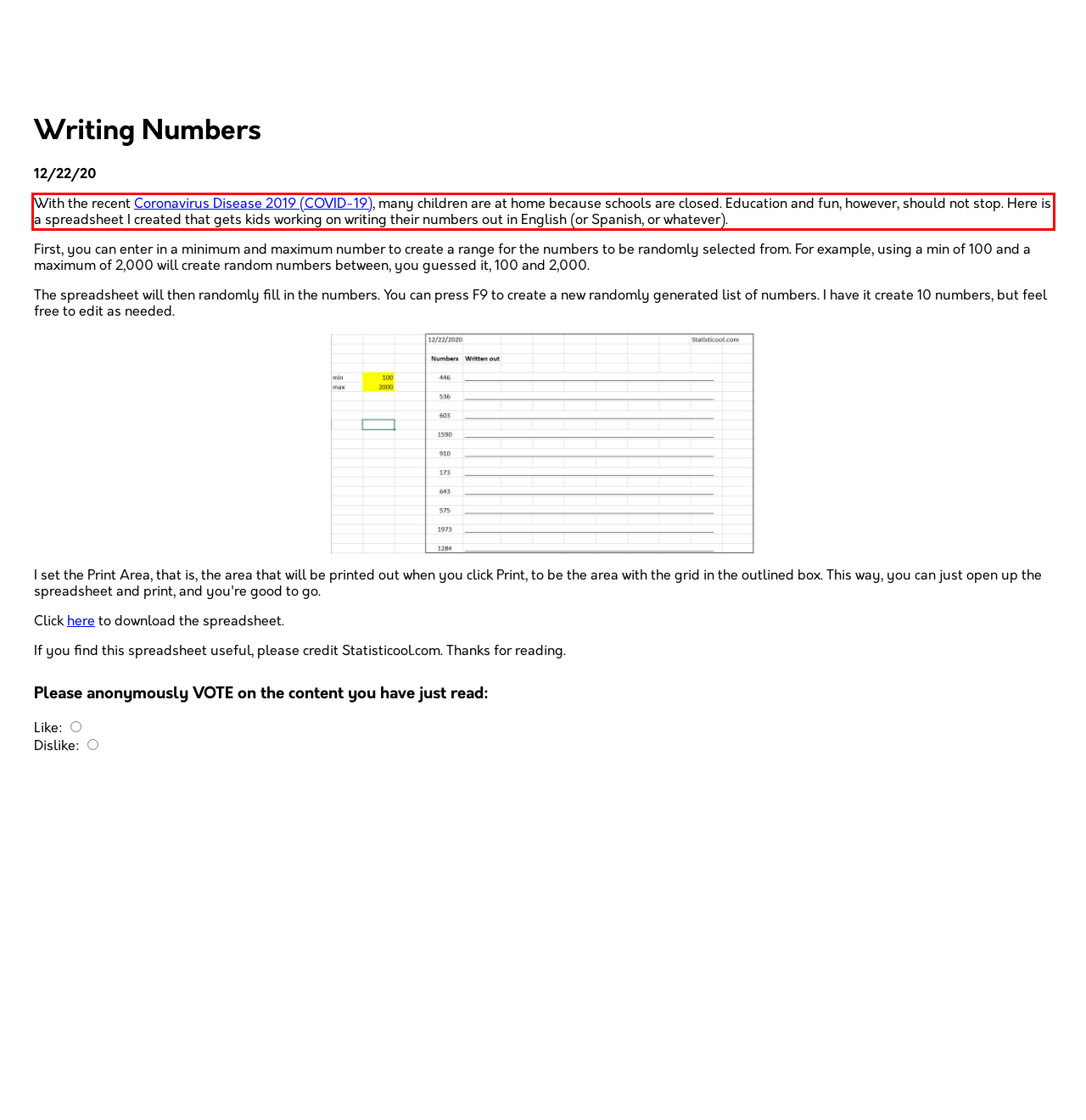Extract and provide the text found inside the red rectangle in the screenshot of the webpage.

With the recent Coronavirus Disease 2019 (COVID-19), many children are at home because schools are closed. Education and fun, however, should not stop. Here is a spreadsheet I created that gets kids working on writing their numbers out in English (or Spanish, or whatever).